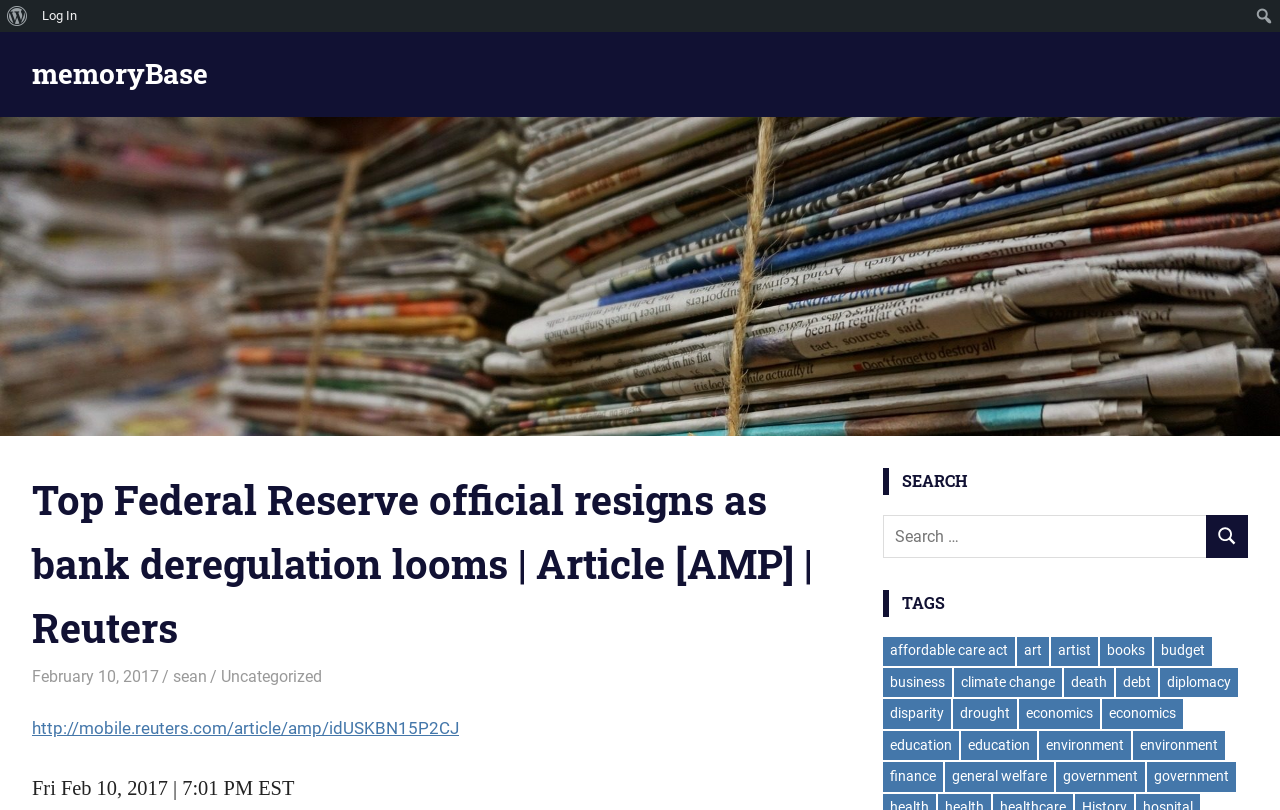Using the information in the image, could you please answer the following question in detail:
What is the name of the website?

I determined the name of the website by looking at the top-left corner of the webpage, where I found the text 'notes from the interweb' and an image with the alt text 'memoryBase'. This suggests that the website is called memoryBase.